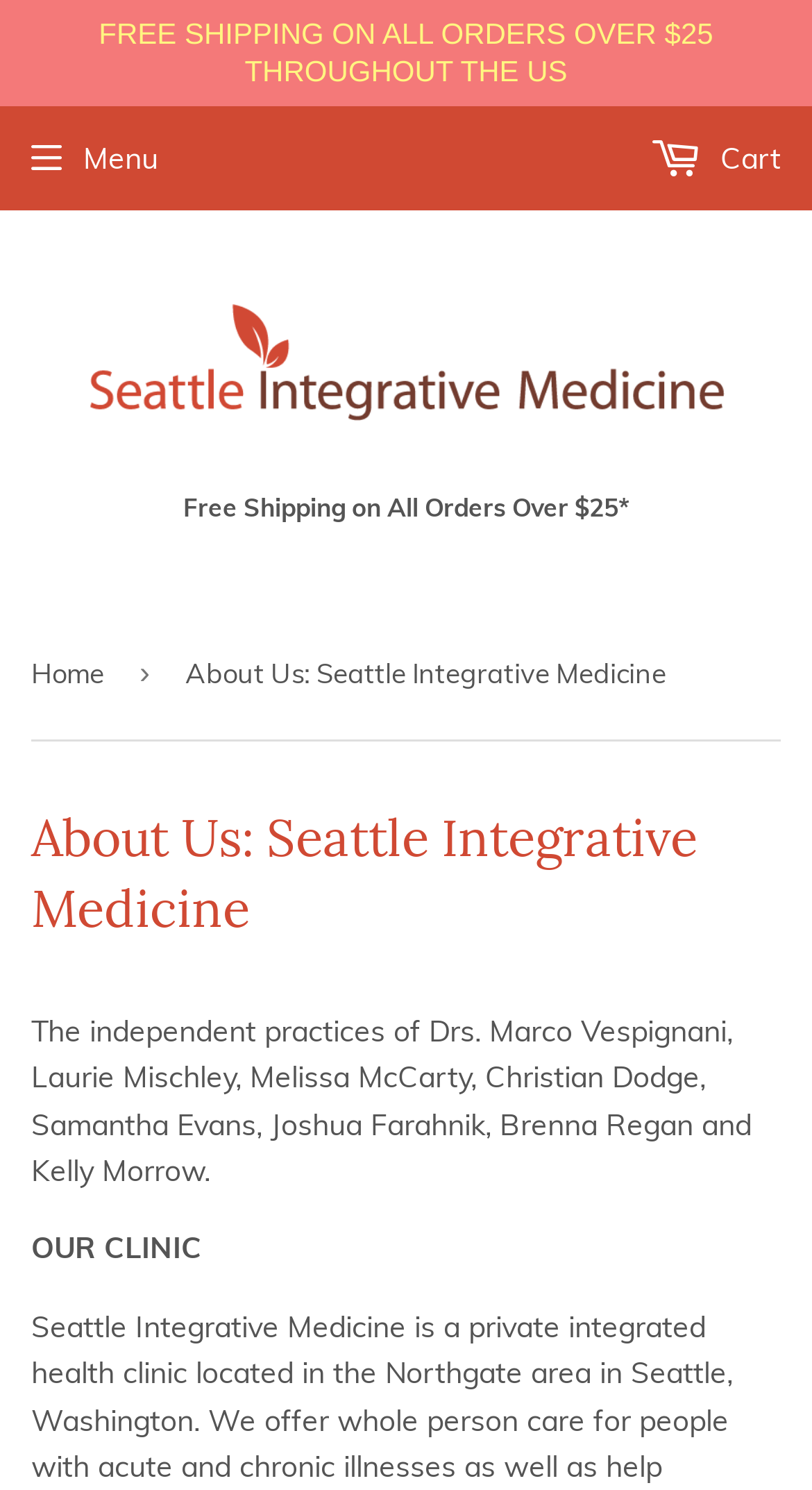Predict the bounding box of the UI element that fits this description: "Cart 0".

[0.533, 0.077, 0.961, 0.136]